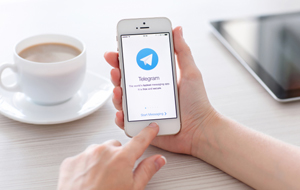Answer the question below in one word or phrase:
What is the electronic device partially visible in the background?

A tablet